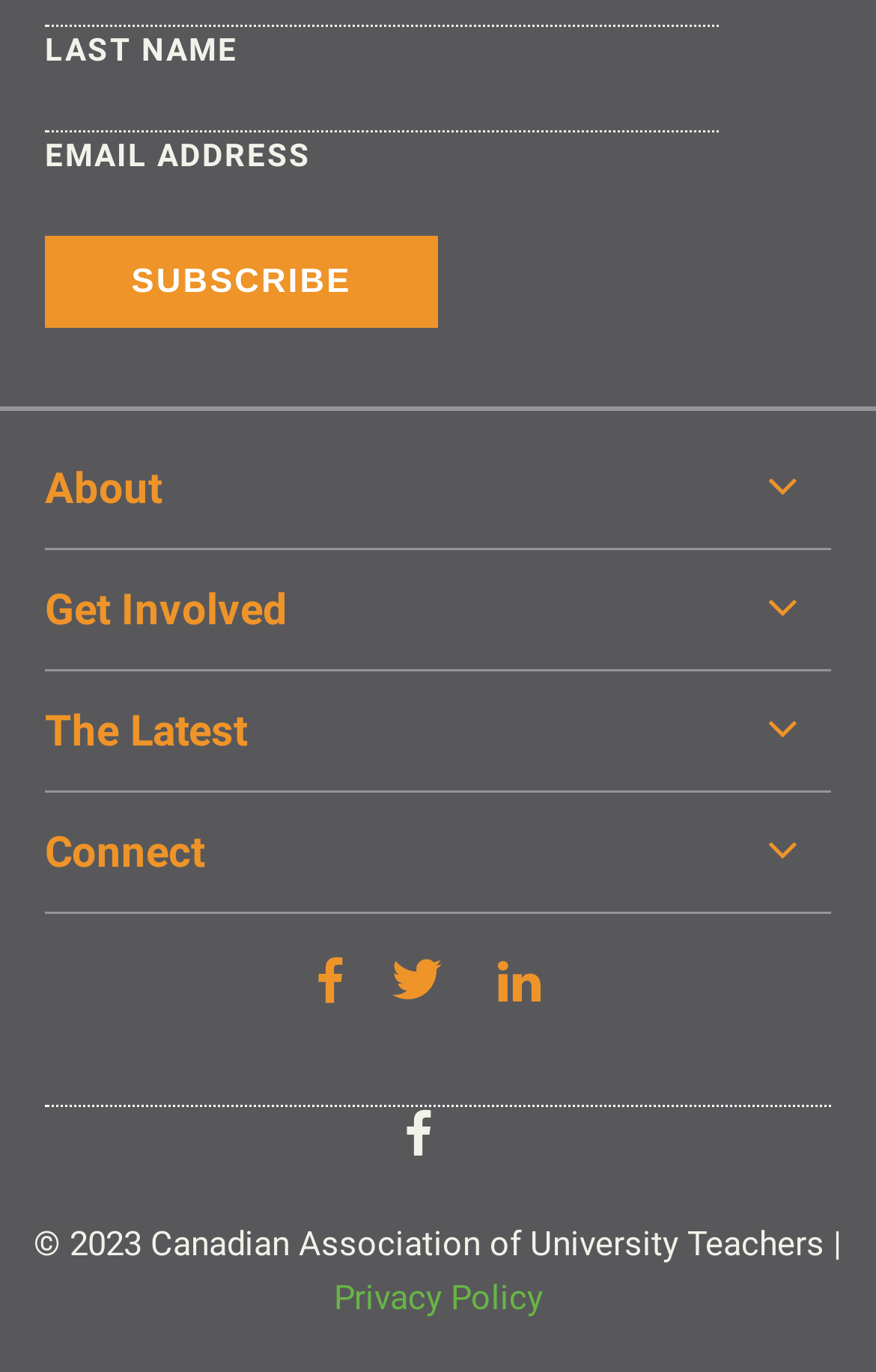Kindly respond to the following question with a single word or a brief phrase: 
What is the copyright year of the website?

2023